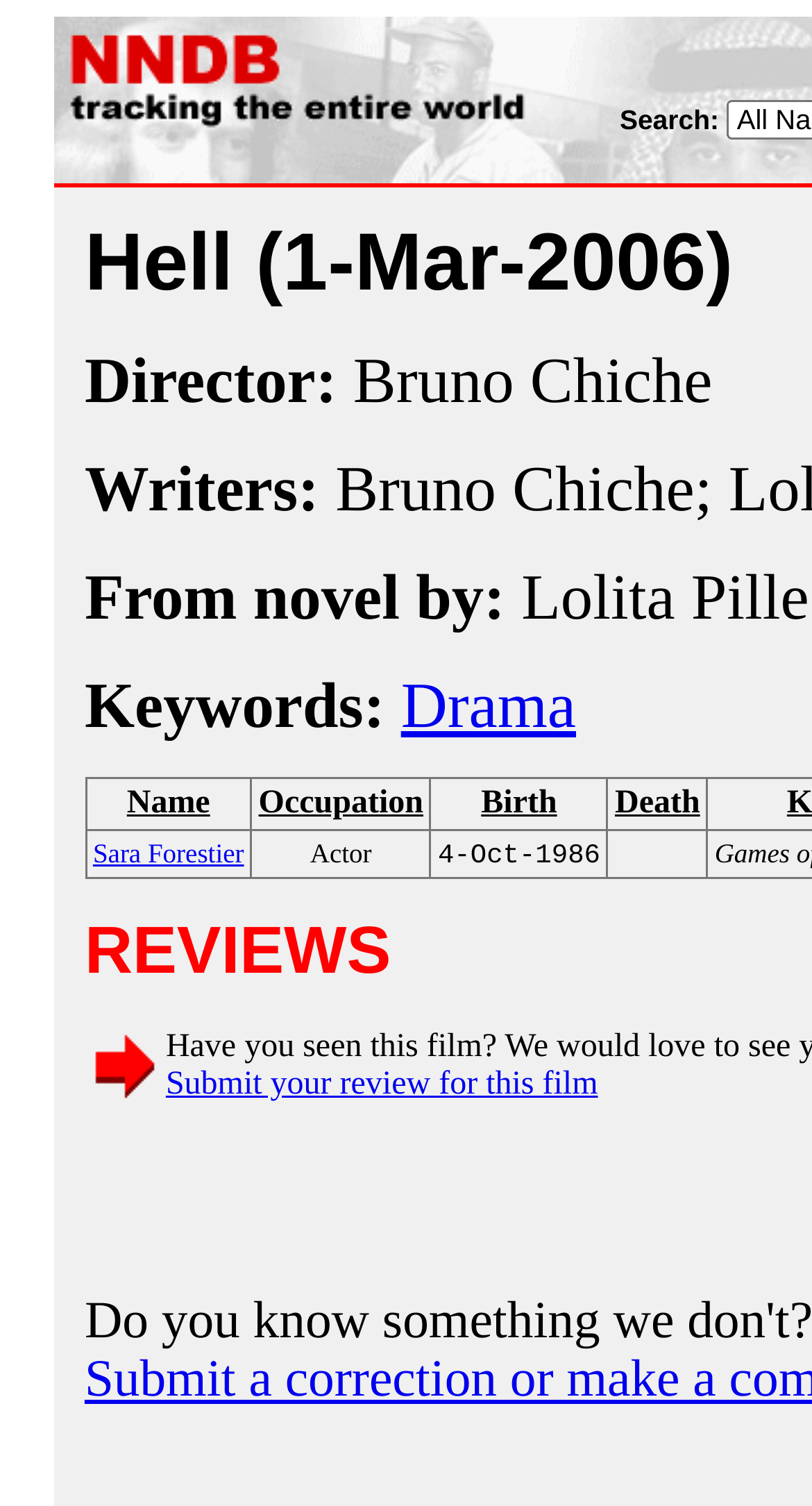Please determine the bounding box coordinates for the element that should be clicked to follow these instructions: "Toggle navigation".

None